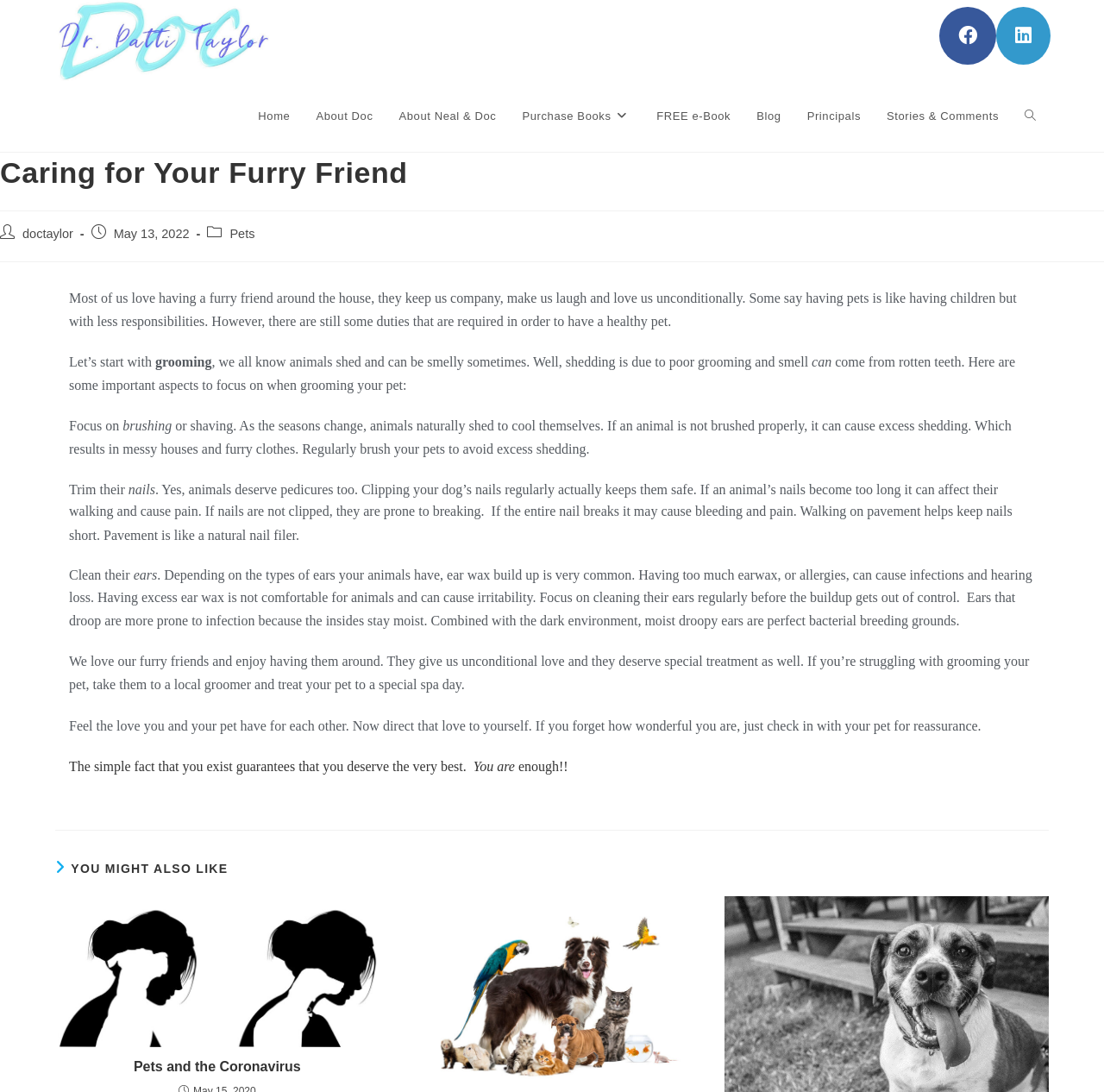Kindly determine the bounding box coordinates for the clickable area to achieve the given instruction: "Visit Dr. Patti Taylor's page".

[0.05, 0.03, 0.245, 0.042]